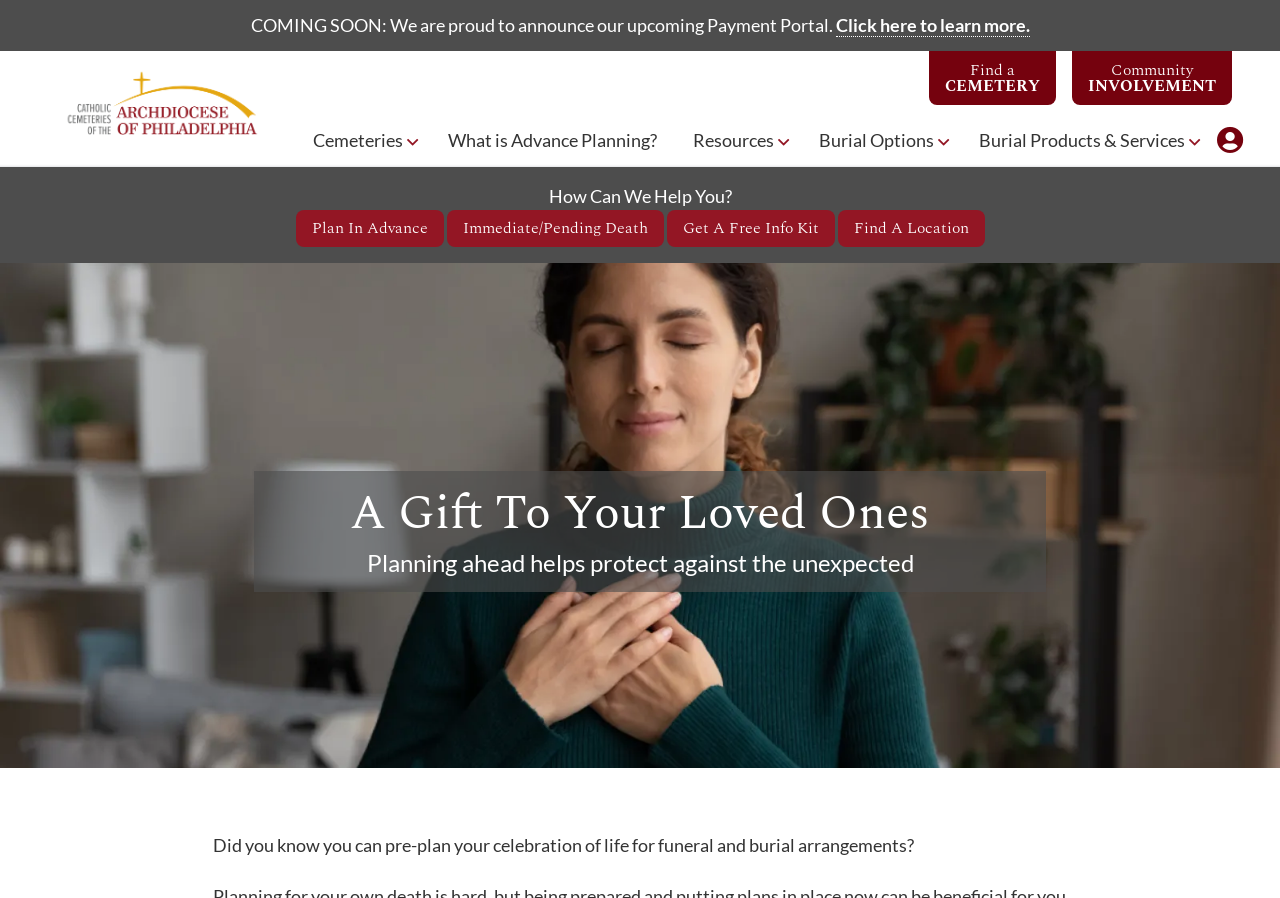Explain the webpage in detail.

The webpage is about Advance Planning Promotion, specifically for Philadelphia Catholic Cemeteries. At the top, there is a prominent announcement stating "COMING SOON: We are proud to announce our upcoming Payment Portal" with a "Click here to learn more" link next to it. 

On the top-left, there is a link to "Philadelphia Catholic Cemeteries" accompanied by an image of the same name. Below this, there are several links arranged horizontally, including "Find a CEMETERY", "Community INVOLVEMENT", and others. 

In the middle section, there are seven links arranged vertically, including "What is Advance Planning?", "Resources", "Burial Options", and others. To the right of these links, there is a section with a heading "How Can We Help You?" followed by four links: "Plan In Advance", "Immediate/Pending Death", "Get A Free Info Kit", and "Find A Location". 

Further down, there are two headings: "A Gift To Your Loved Ones" and "Planning ahead helps protect against the unexpected". At the very bottom, there is a paragraph of text stating "Did you know you can pre-plan your celebration of life for funeral and burial arrangements?"